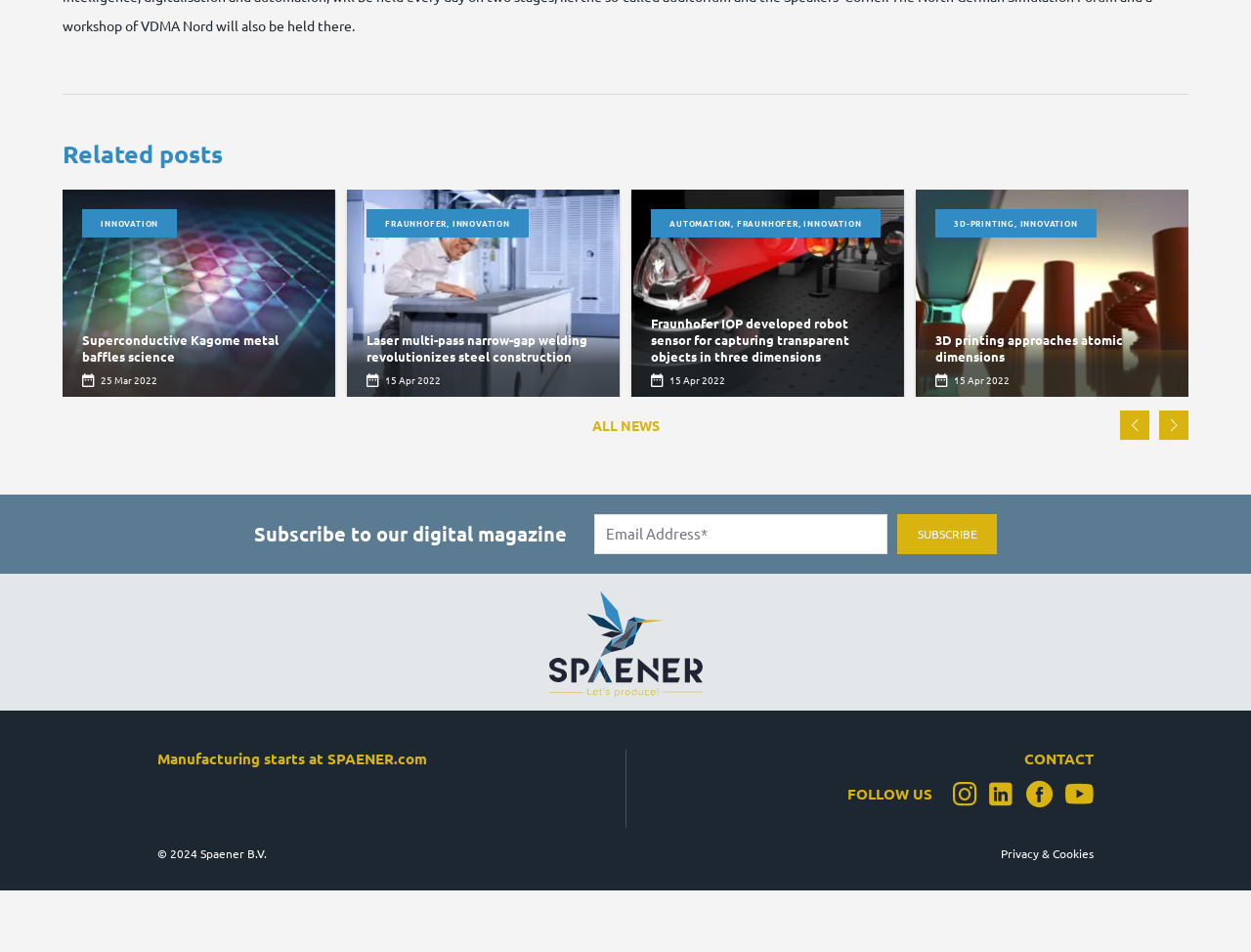Determine the bounding box coordinates of the clickable element necessary to fulfill the instruction: "Follow on Instagram". Provide the coordinates as four float numbers within the 0 to 1 range, i.e., [left, top, right, bottom].

[0.761, 0.822, 0.78, 0.847]